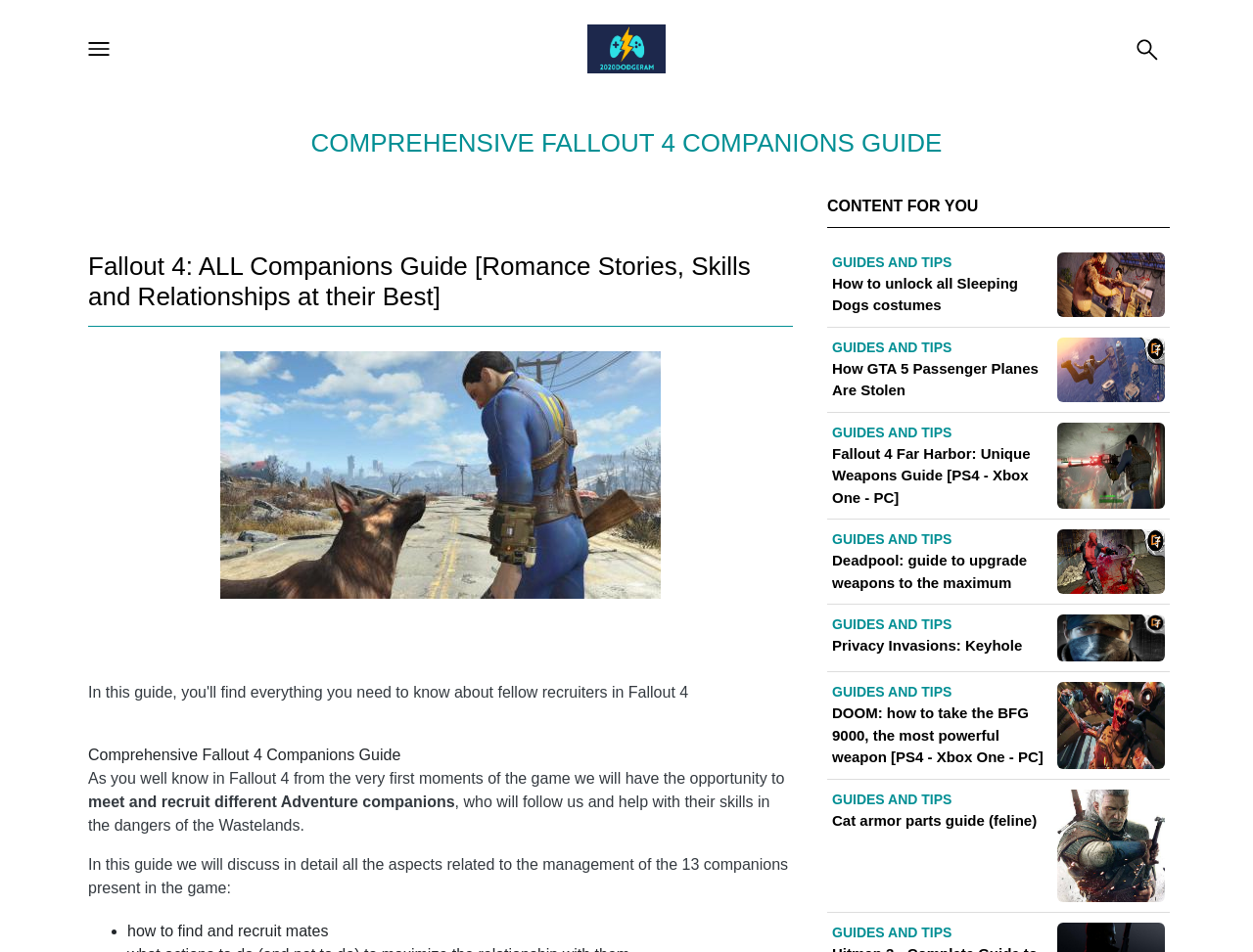Given the description "alt="Comprehensive Fallout 4 Companions Guide"", provide the bounding box coordinates of the corresponding UI element.

[0.436, 0.026, 0.564, 0.077]